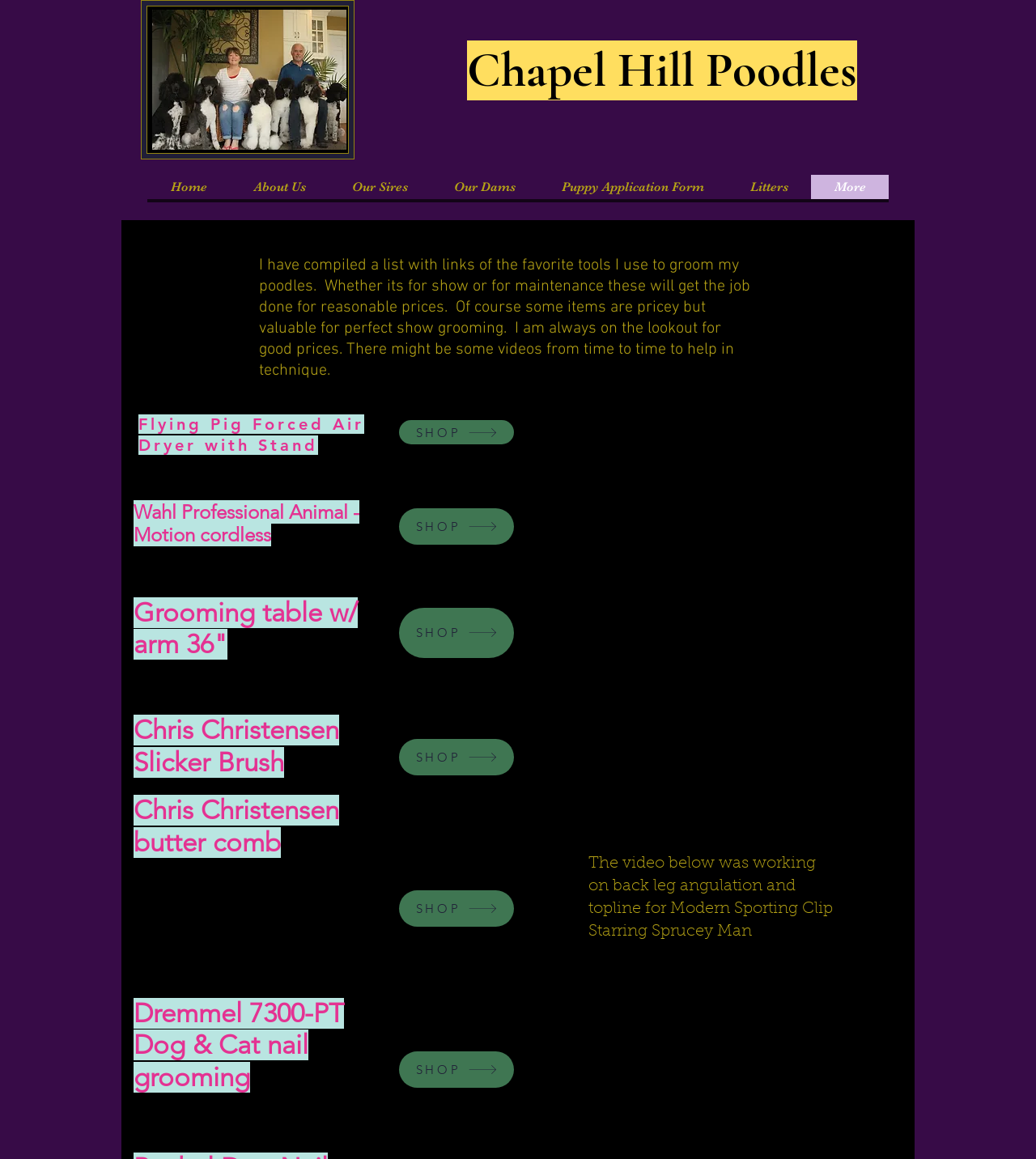Find the bounding box of the web element that fits this description: "Puppy Application Form".

[0.52, 0.151, 0.702, 0.172]